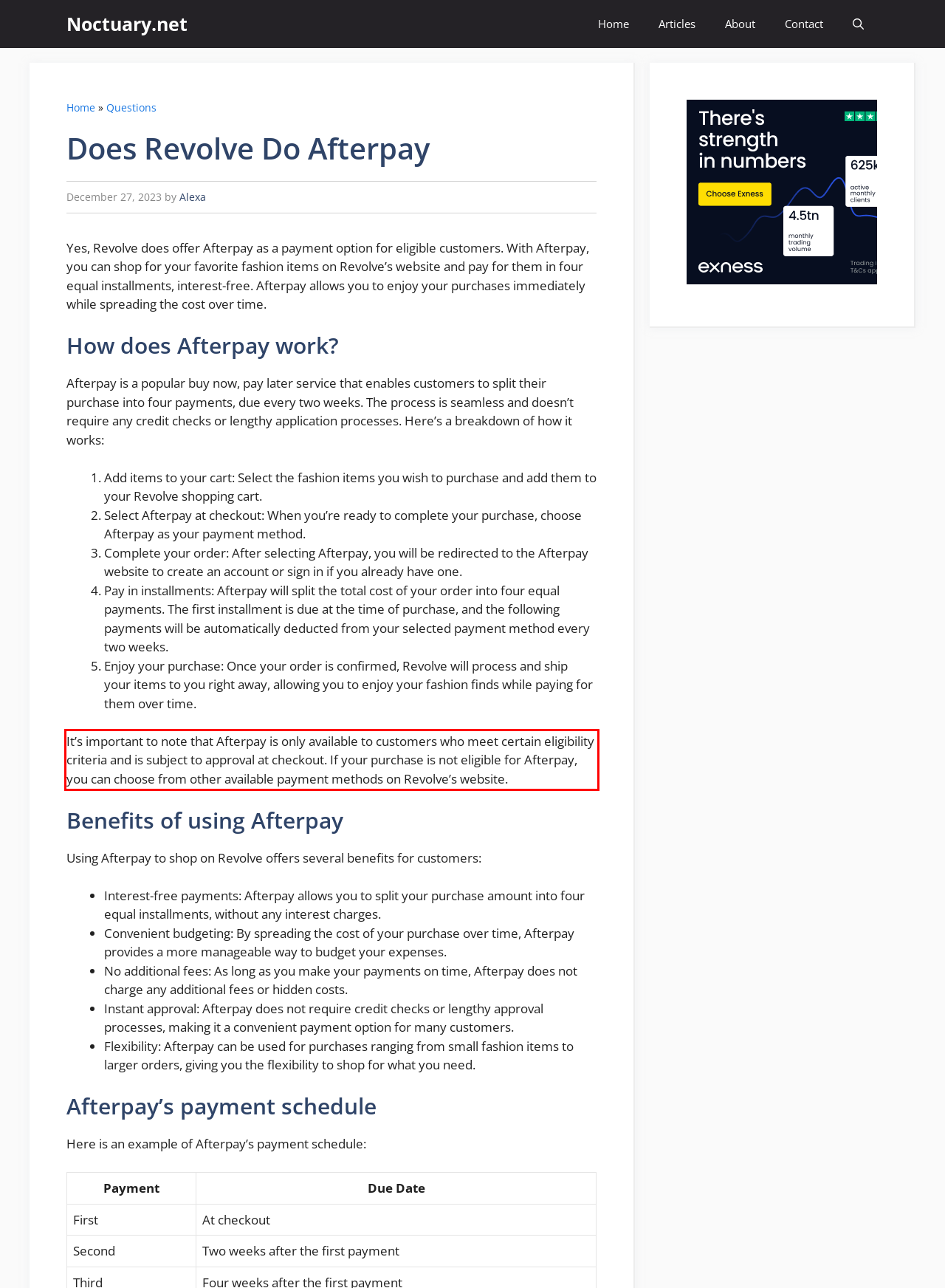You are provided with a webpage screenshot that includes a red rectangle bounding box. Extract the text content from within the bounding box using OCR.

It’s important to note that Afterpay is only available to customers who meet certain eligibility criteria and is subject to approval at checkout. If your purchase is not eligible for Afterpay, you can choose from other available payment methods on Revolve’s website.